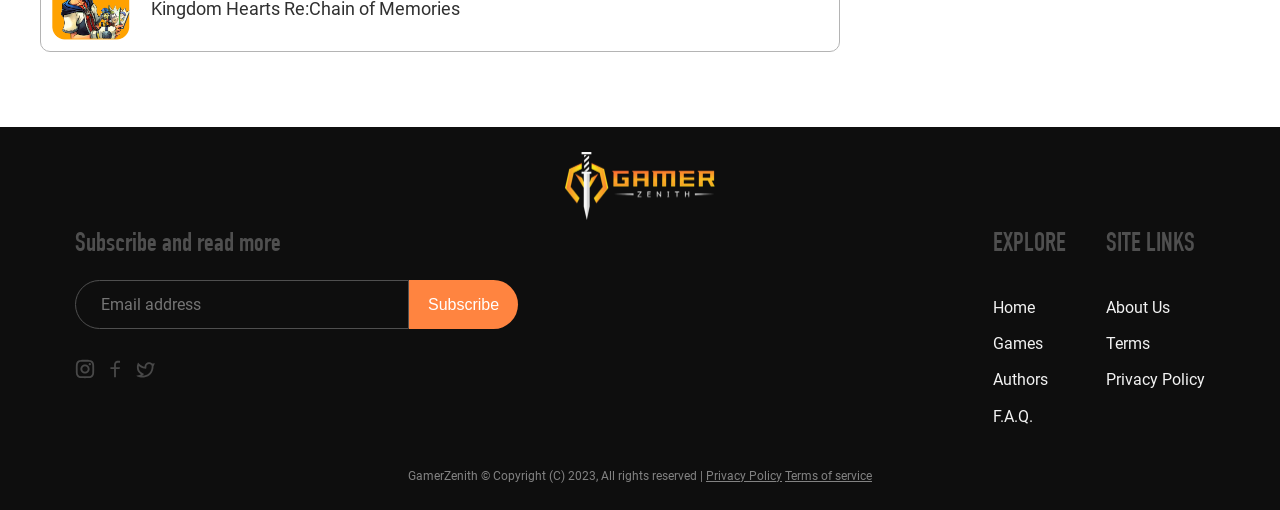Find the bounding box coordinates of the clickable region needed to perform the following instruction: "Explore the website". The coordinates should be provided as four float numbers between 0 and 1, i.e., [left, top, right, bottom].

[0.776, 0.455, 0.833, 0.506]